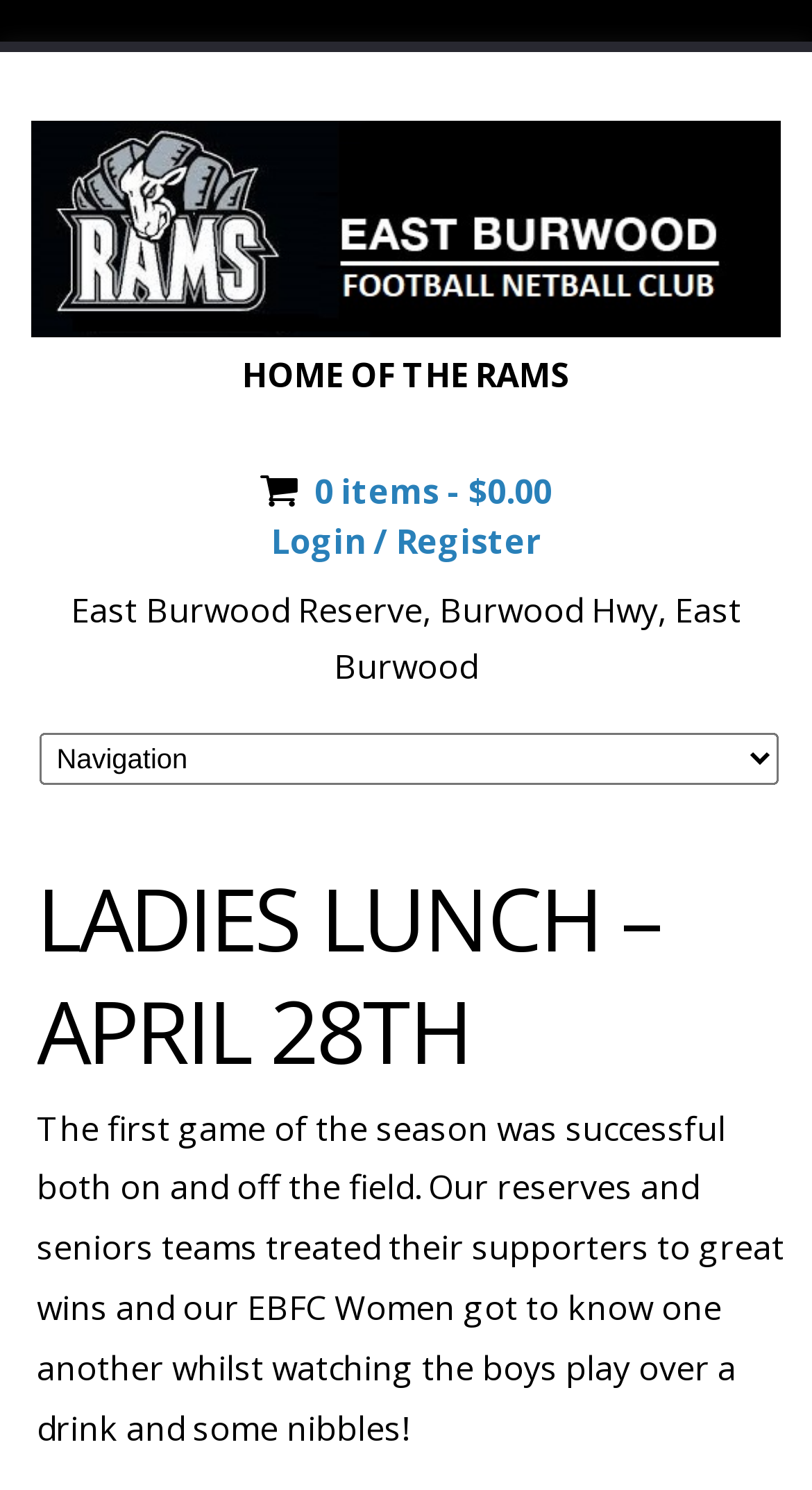Look at the image and answer the question in detail:
What is the status of the shopping cart?

I found the answer by looking at the link element with the text '0 items - $0.00' which indicates the current status of the shopping cart.